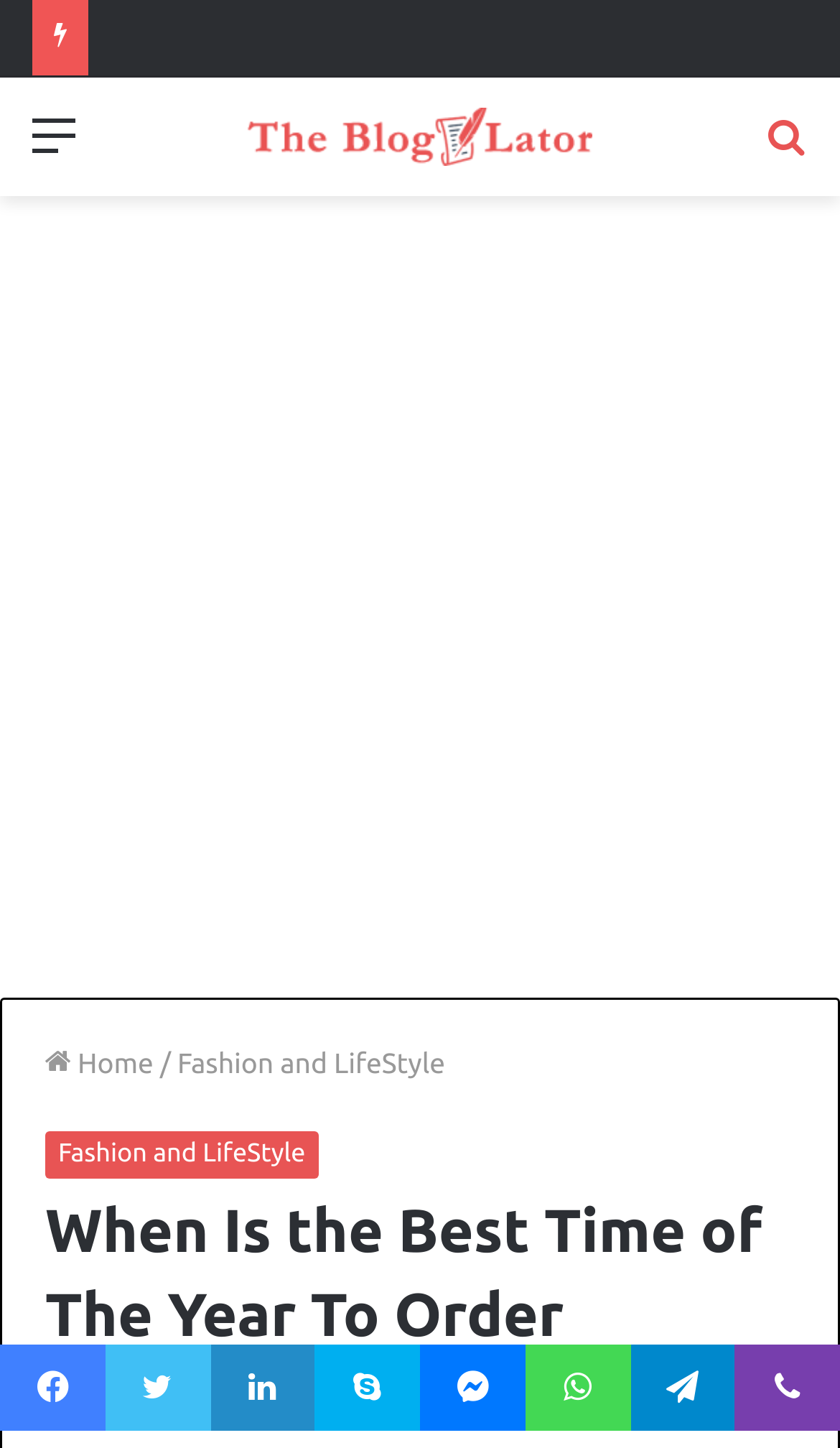Use a single word or phrase to respond to the question:
What is the text of the secondary navigation element?

Menu